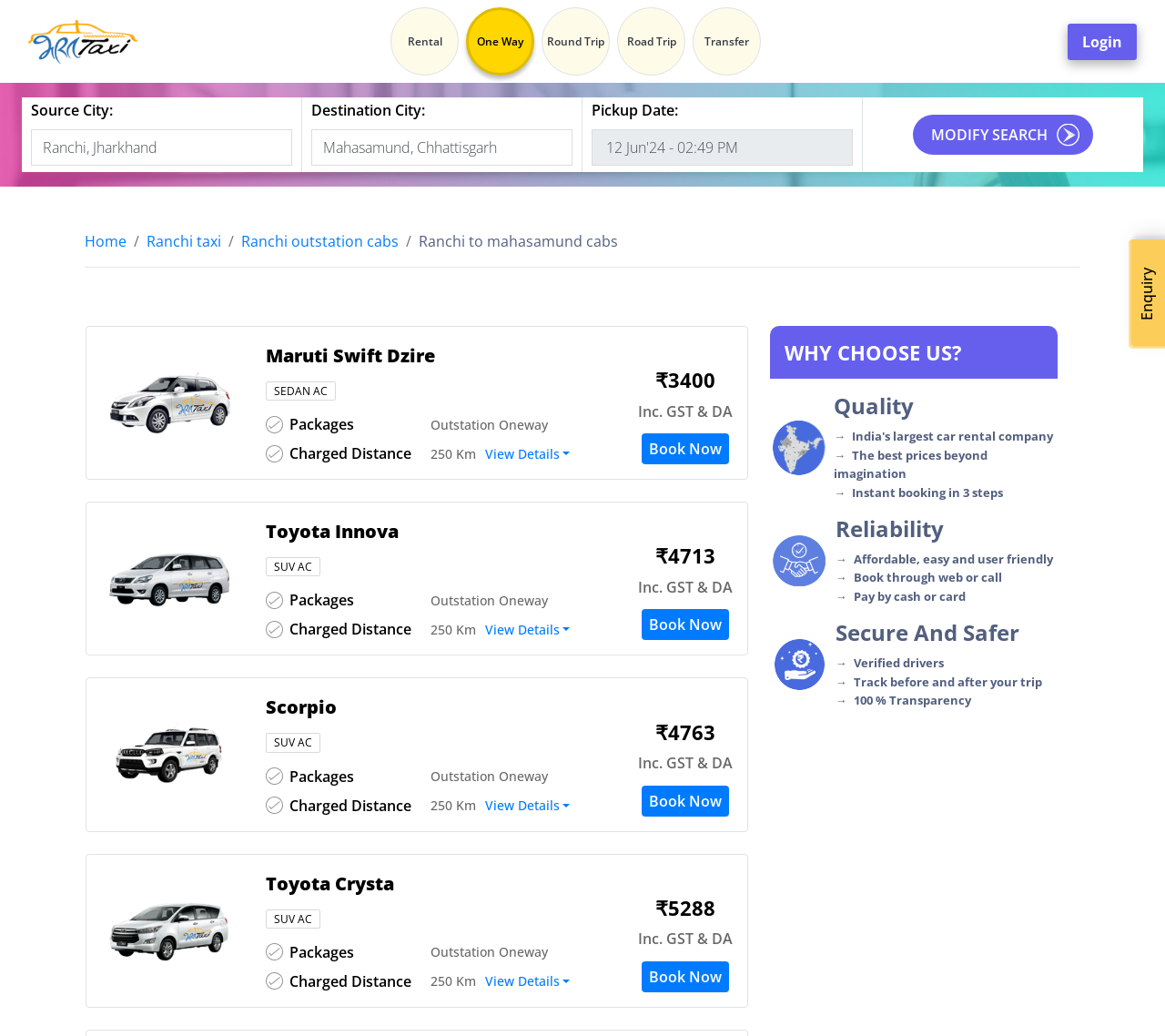Provide a brief response using a word or short phrase to this question:
What is the source city?

Ranchi, Jharkhand